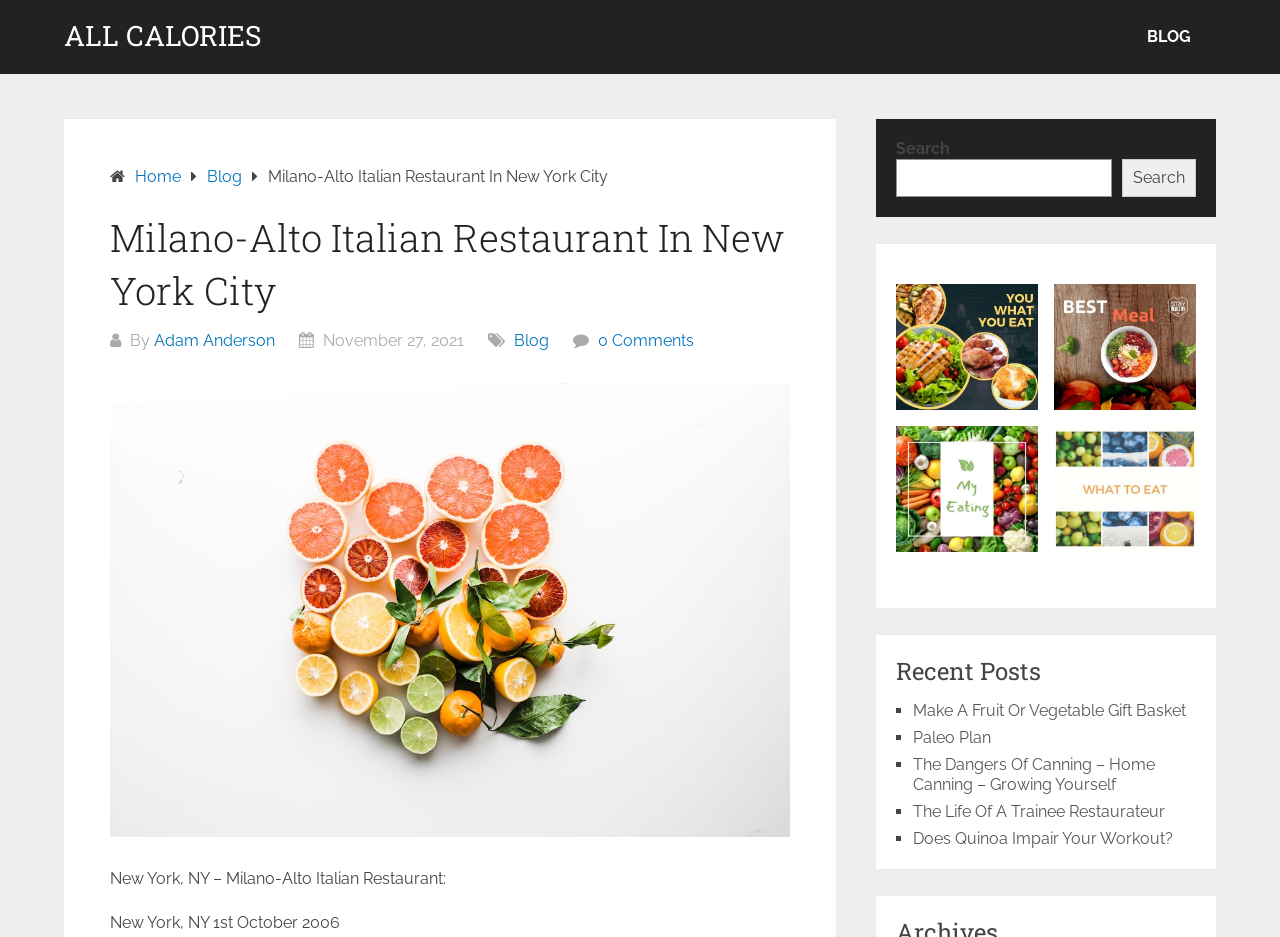Based on what you see in the screenshot, provide a thorough answer to this question: What is the author of the blog post?

The author of the blog post can be found in the link element 'Adam Anderson', which is located within the HeaderAsNonLandmark element.